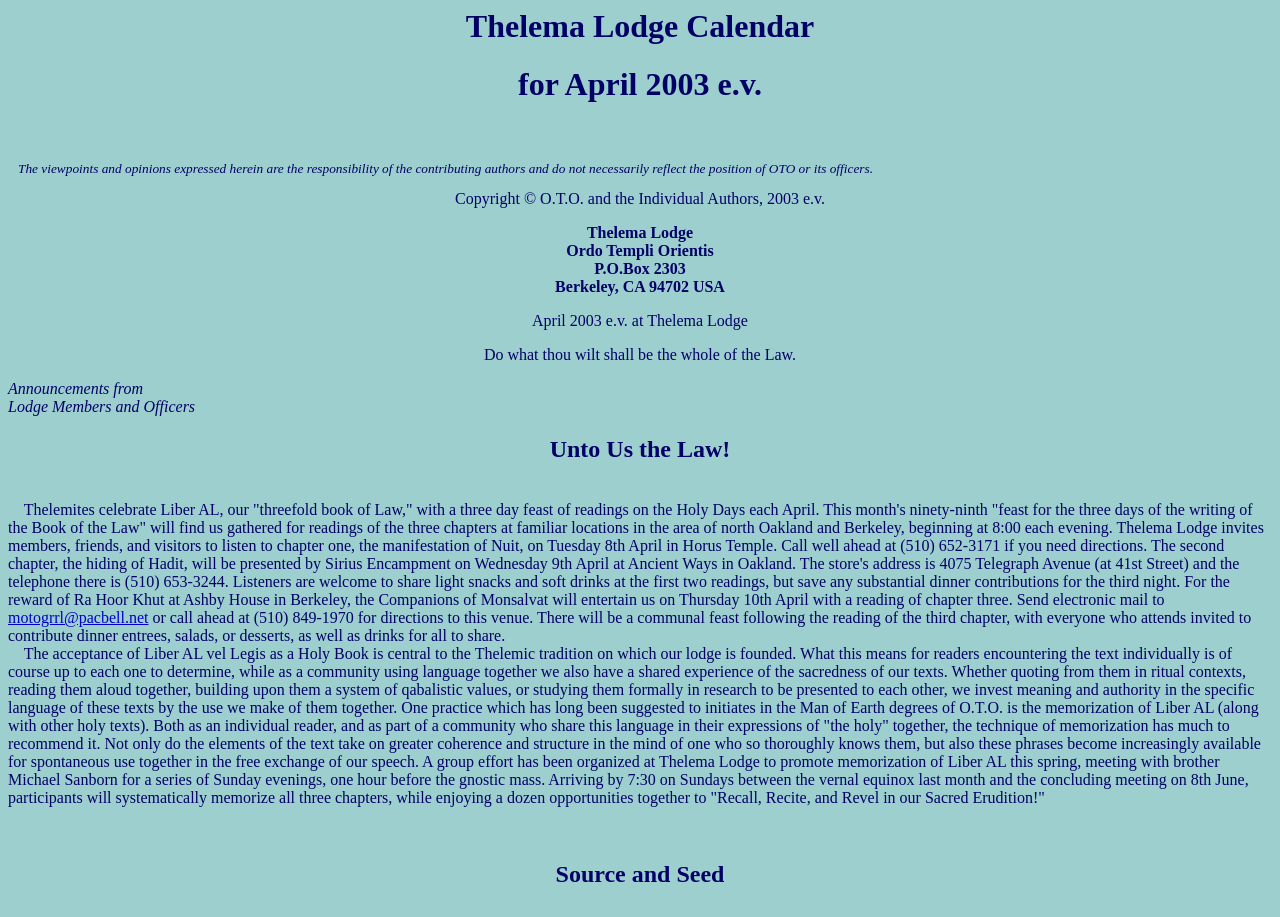What is the goal of the group effort organized at Thelema Lodge?
Please craft a detailed and exhaustive response to the question.

The webpage mentions that a group effort has been organized at Thelema Lodge to promote memorization of Liber AL this spring, with a series of Sunday evening meetings to systematically memorize all three chapters.